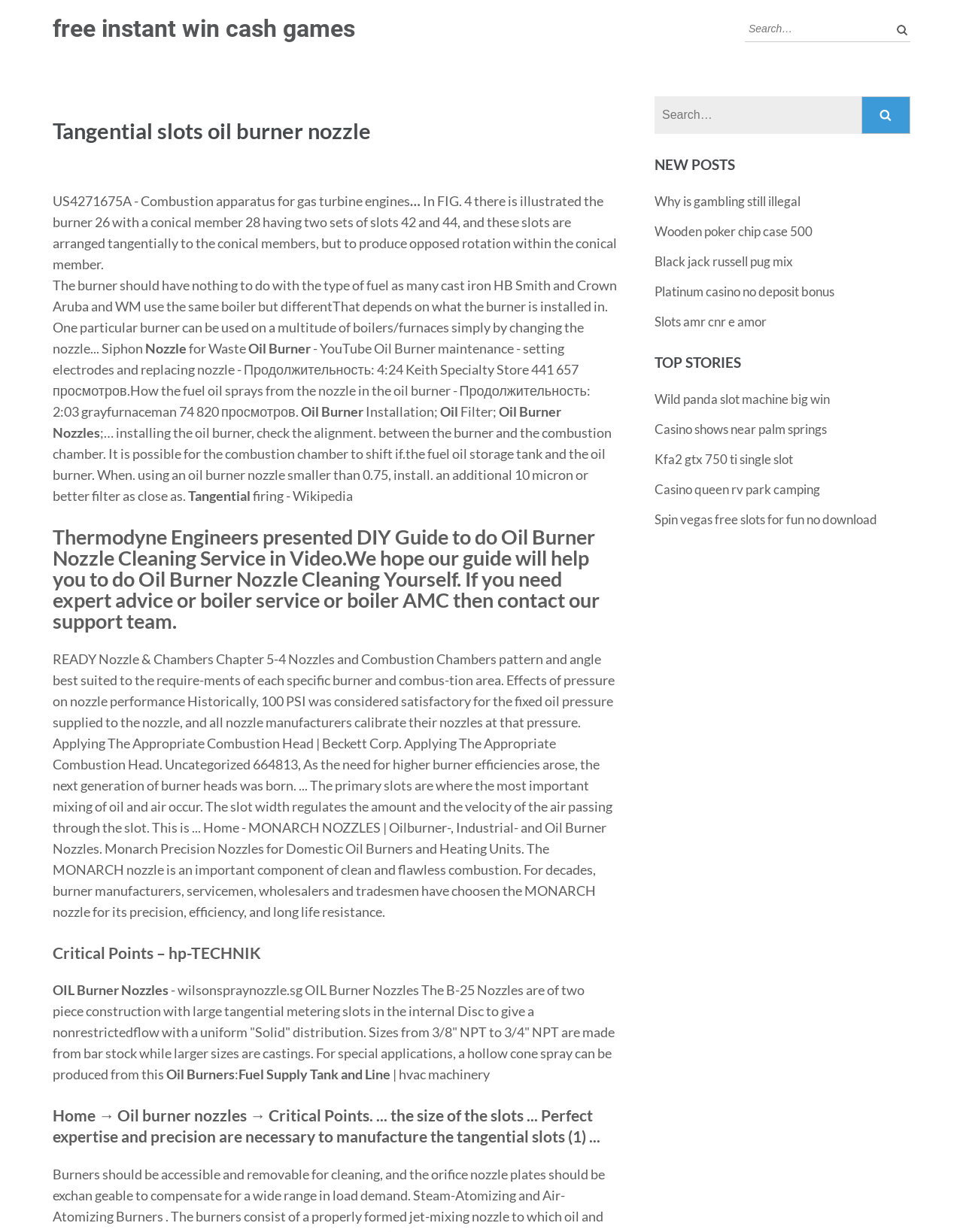Please identify the bounding box coordinates of the region to click in order to complete the task: "Click on 'Why is gambling still illegal'". The coordinates must be four float numbers between 0 and 1, specified as [left, top, right, bottom].

[0.68, 0.157, 0.831, 0.17]